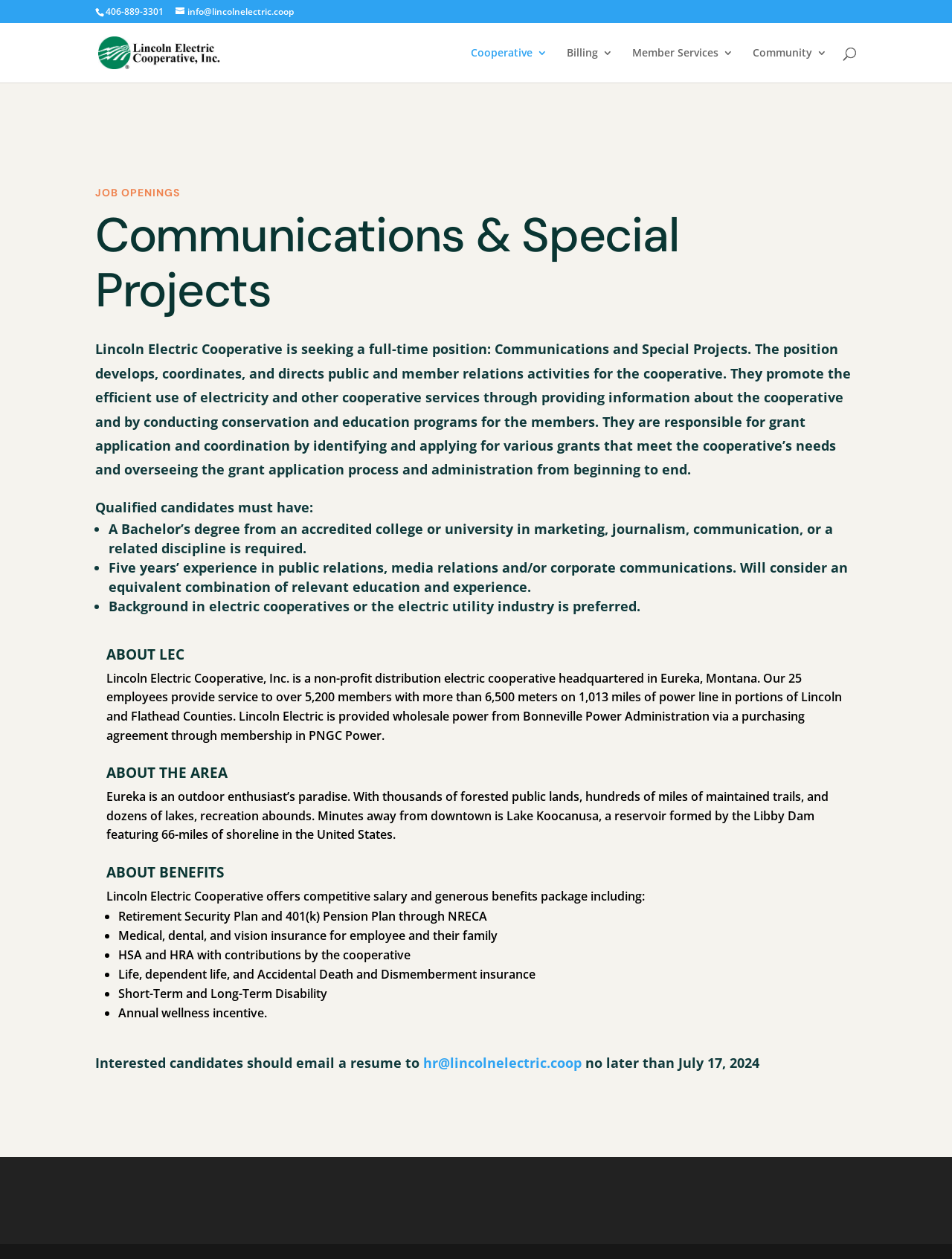Using details from the image, please answer the following question comprehensively:
What is the phone number of Lincoln Electric Cooperative?

The phone number can be found at the top of the webpage, in the static text element with the bounding box coordinates [0.111, 0.004, 0.172, 0.014].